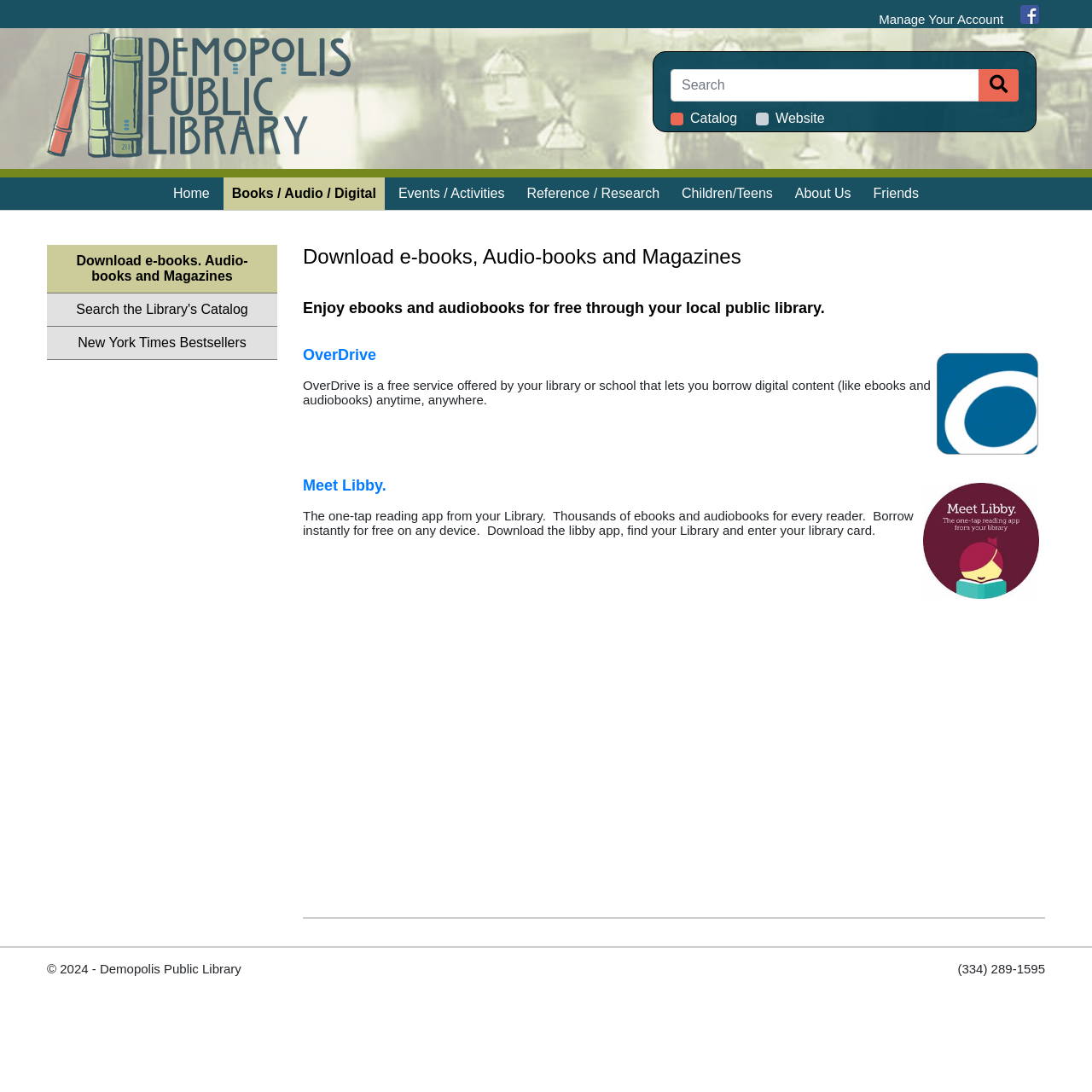Determine the bounding box coordinates (top-left x, top-left y, bottom-right x, bottom-right y) of the UI element described in the following text: name="SearchSubmit"

[0.896, 0.063, 0.933, 0.093]